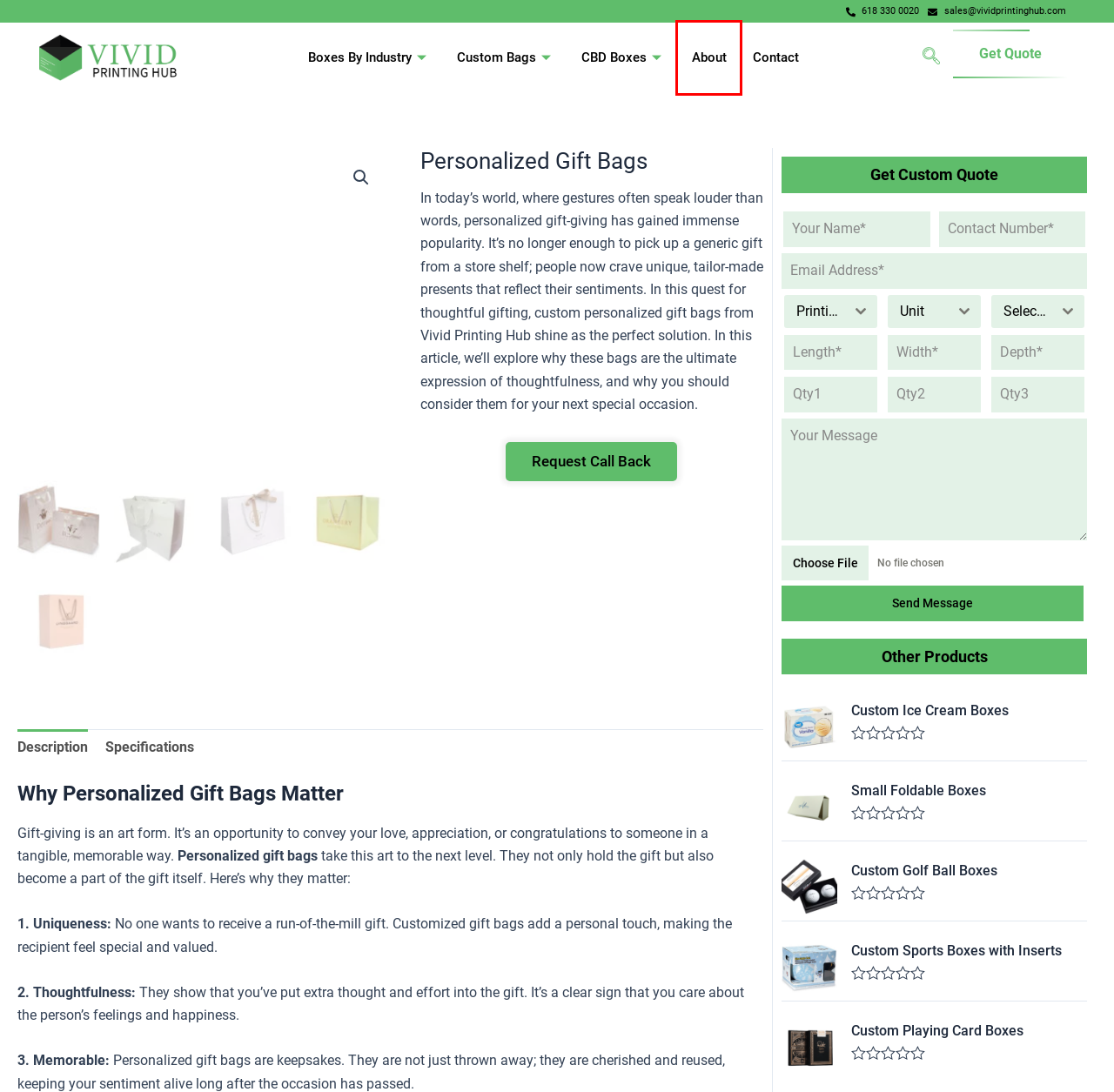You have a screenshot of a webpage with a red bounding box around a UI element. Determine which webpage description best matches the new webpage that results from clicking the element in the bounding box. Here are the candidates:
A. Custom Playing Card Boxes - Premium Card Packaging - Vivid Printing Hub
B. Contact Vivid Printing Hub - Get in Touch Today
C. About Us - Vivid Printing Hub
D. Premium Ice Cream Boxes for Perfect Freezer Storage - VPH
E. Custom Golf Ball Boxes Personalized Golf Packaging - Vivid Printing Hub
F. Custom Sports Boxes with Inserts - Vivid Printing Hub
G. Custom Printed Small Foldable Boxes - Vivid Printing Hub
H. Get Custom Packaging Printing Quotes - Vivid Printing Hub

C